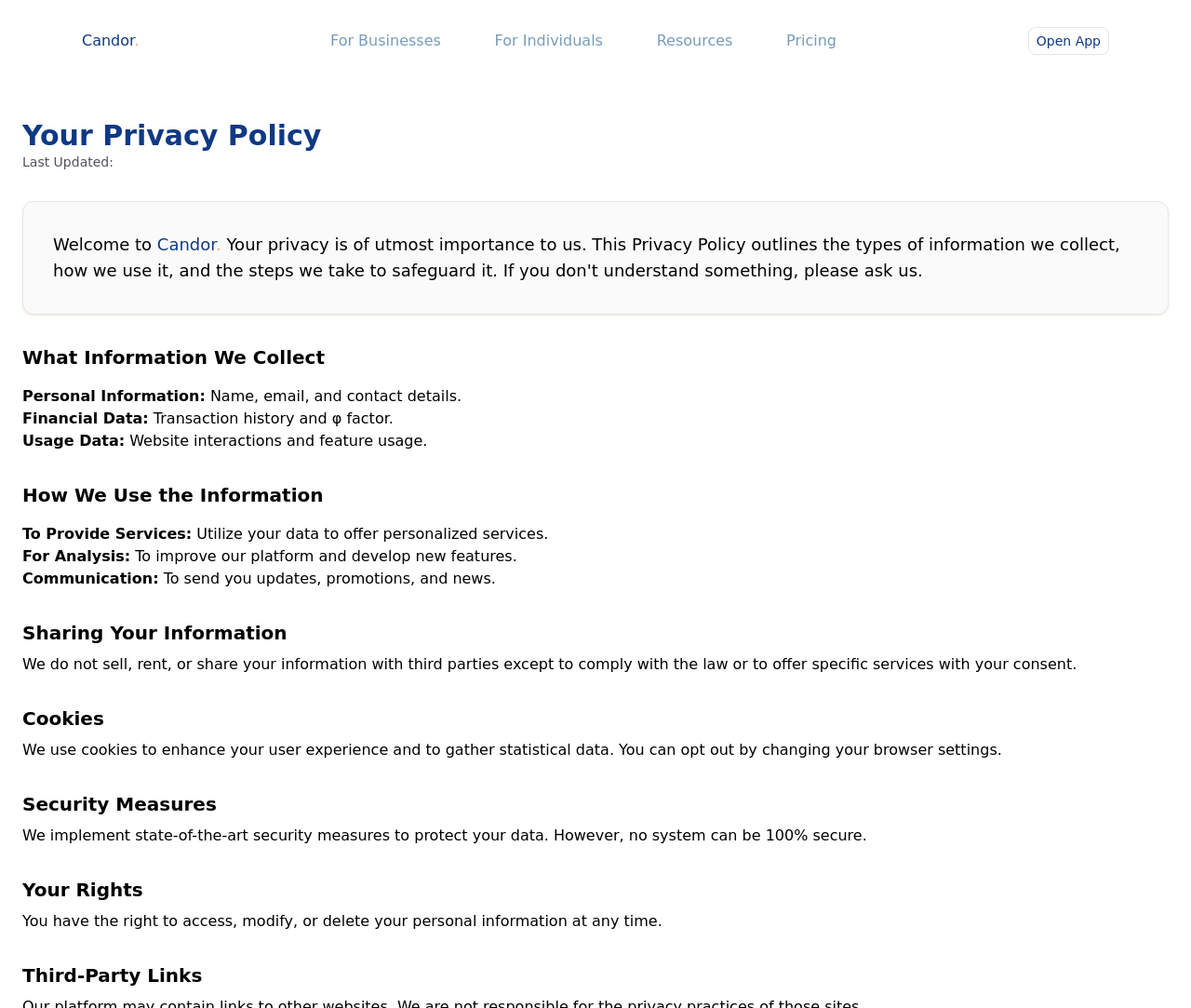Extract the main title from the webpage.

Your Privacy Policy